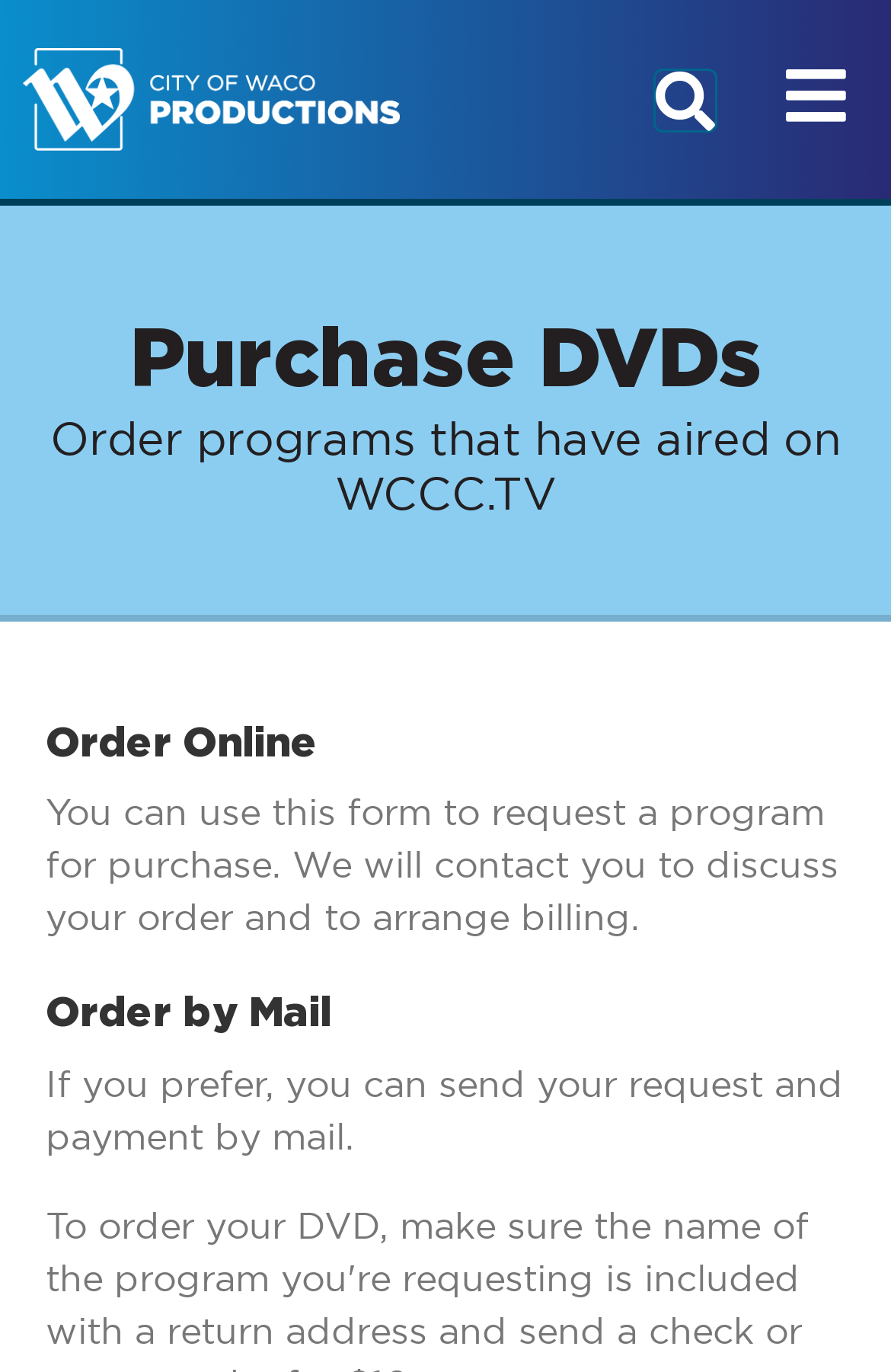What is the purpose of the webpage?
Please provide a single word or phrase based on the screenshot.

Purchase DVDs